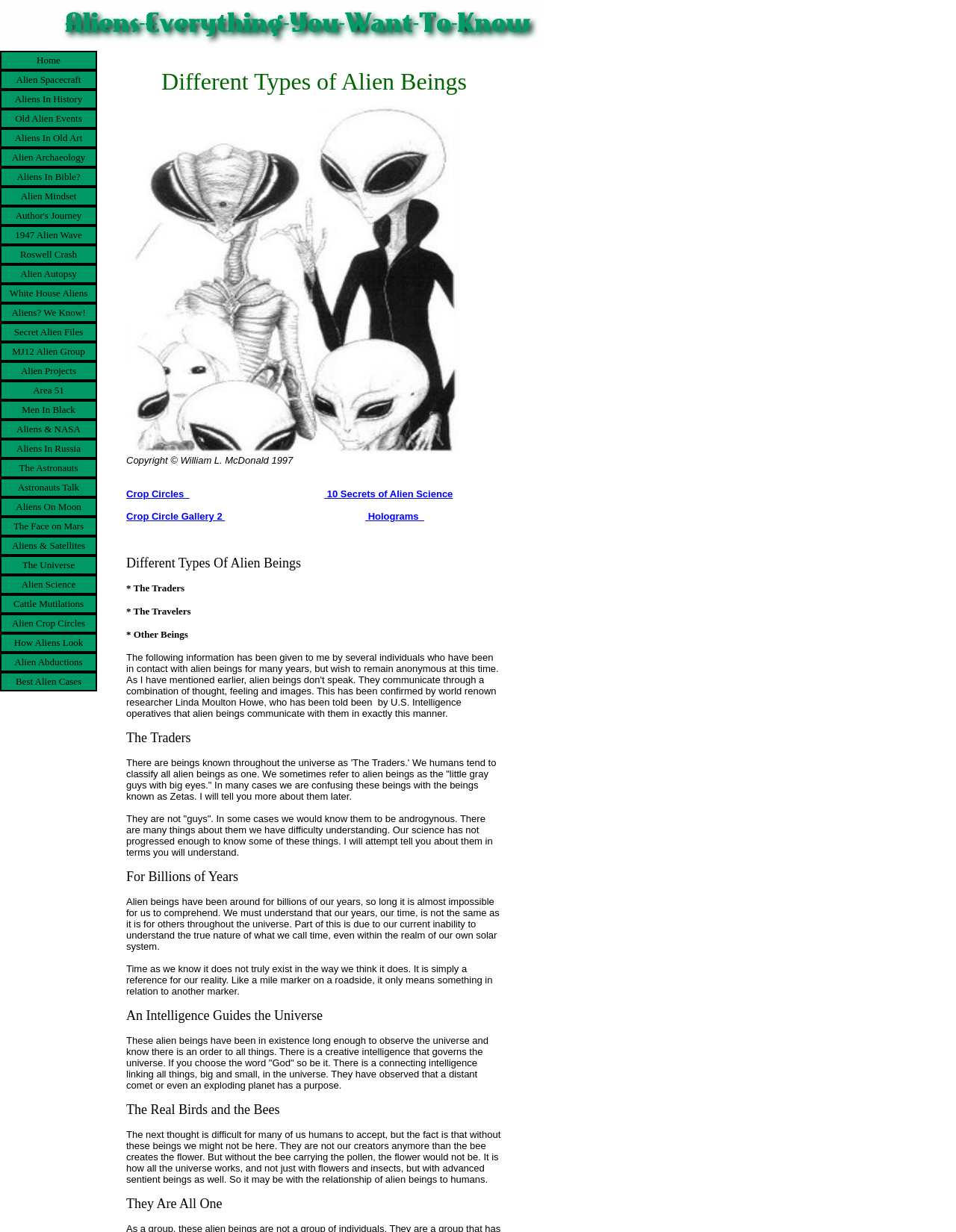Extract the bounding box coordinates for the HTML element that matches this description: "Holograms". The coordinates should be four float numbers between 0 and 1, i.e., [left, top, right, bottom].

[0.382, 0.415, 0.444, 0.424]